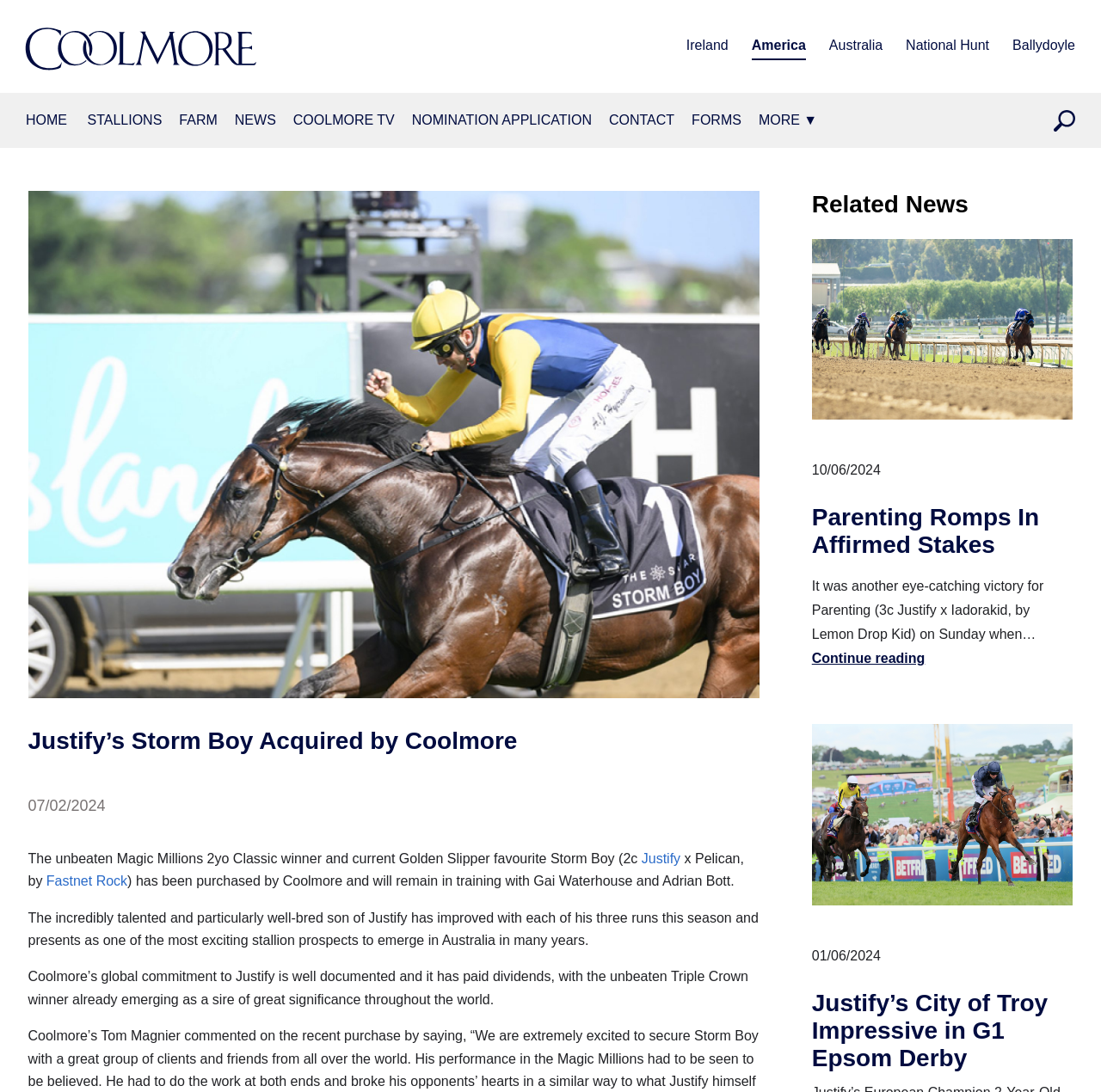Summarize the contents and layout of the webpage in detail.

This webpage is about Coolmore, a horse farm, and features news about horse racing and breeding. At the top, there is a navigation menu with links to different farm locations, including Ireland, America, Australia, and National Hunt. Below this, there is a secondary navigation menu with links to various farm subpages, including HOME, STALLIONS, and NEWS.

On the left side of the page, there is a list of stallions, including American Pharoah, Corniche, and Justify, with links to their respective pages. Below this, there are links to various forms, such as a mare info sheet and a breeding shed form.

In the main content area, there is a large image of a horse, Storm Boy, winning the Magic Millions 2YO Classic. Above this, there is a heading that reads "Justify’s Storm Boy Acquired by Coolmore" and a date, "07/02/2024". Below the image, there is a paragraph of text that describes Storm Boy's achievements and his purchase by Coolmore.

Further down the page, there is a section titled "Related News" with two articles. The first article is about a horse named Parenting, who won the Affirmed Stakes, and features an image of the horse. The second article is about a horse named City of Troy, who won the Gr 1 Epsom Derby, and also features an image of the horse.

At the top right of the page, there is a search icon and a link to Coolmore's homepage.